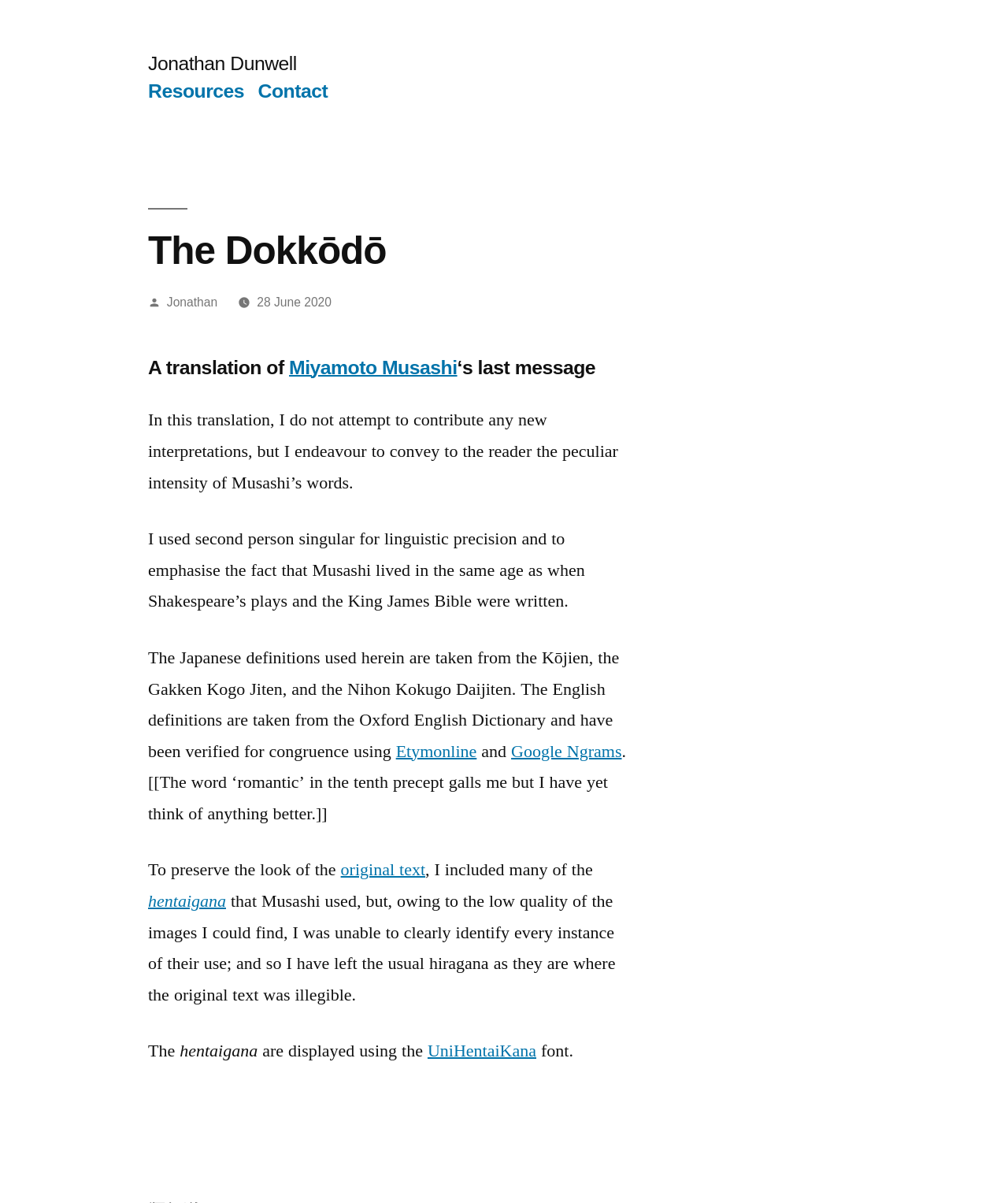Determine the bounding box coordinates for the area you should click to complete the following instruction: "View the original text".

[0.338, 0.715, 0.422, 0.73]